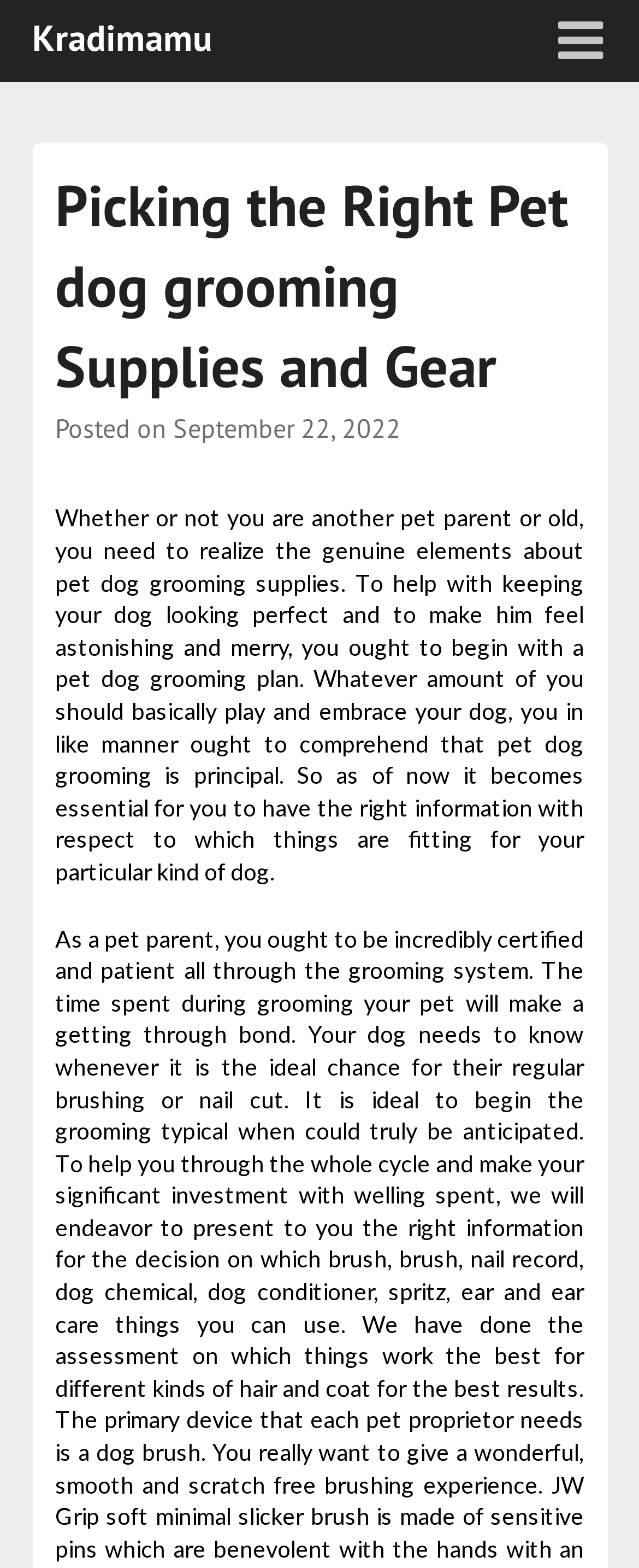Explain in detail what is displayed on the webpage.

The webpage is about picking the right pet dog grooming supplies and gear. At the top left, there is a link to "Kradimamu". On the top right, there is an expanded link with an icon, which is not fully described. Below the top section, there is a header that spans the entire width of the page, containing the title "Picking the Right Pet dog grooming Supplies and Gear" in a heading element. 

Below the title, there is a section that displays the posting date, "Posted on September 22, 2022", with the date being a link. 

The main content of the webpage is a block of text that discusses the importance of pet dog grooming supplies. The text explains that having the right supplies is crucial for keeping dogs looking perfect and feeling happy, and that it's essential to have the right information about which products are suitable for a particular type of dog. This text block is positioned below the posting date section and spans the entire width of the page.